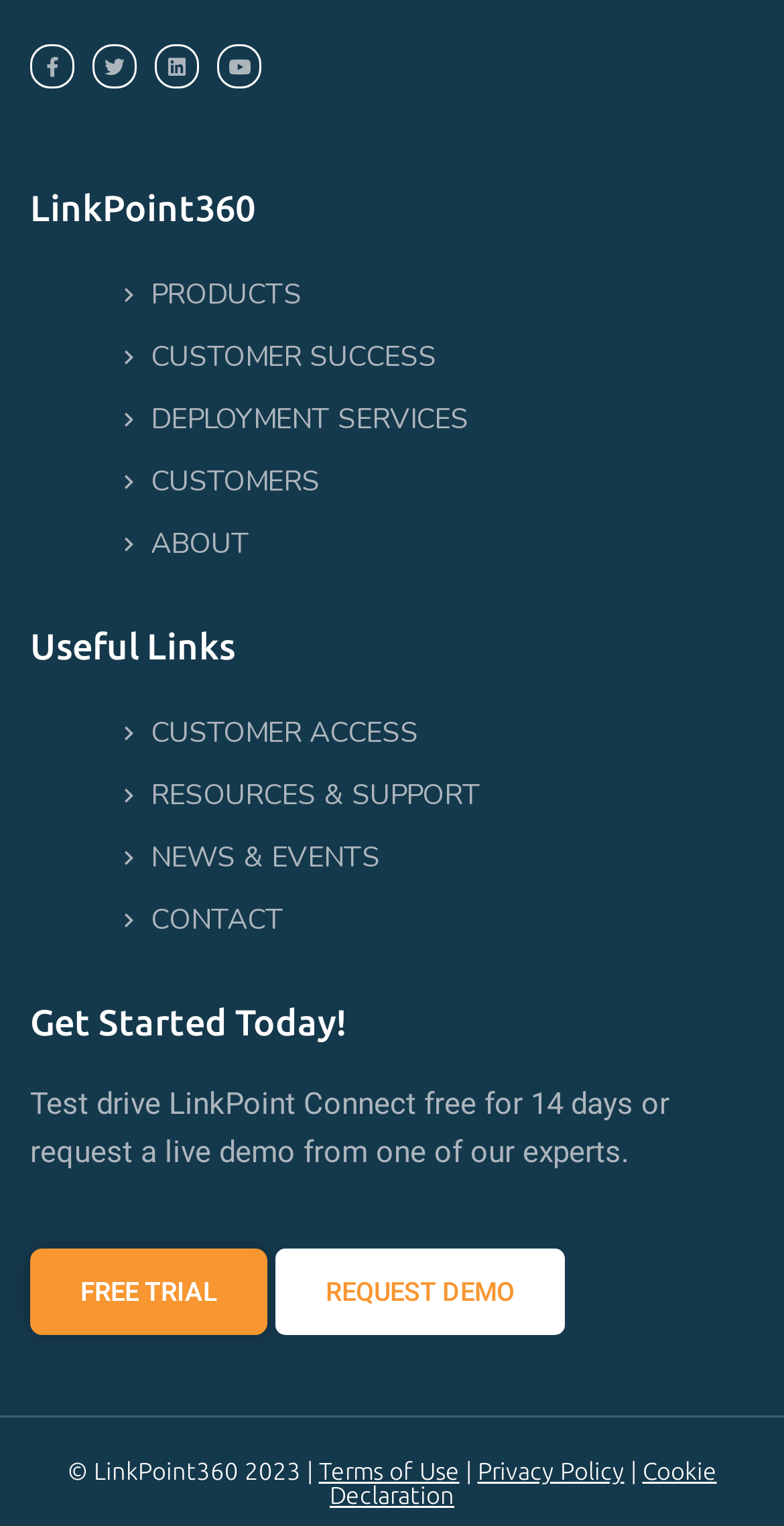Please identify the bounding box coordinates of the clickable region that I should interact with to perform the following instruction: "Click on Facebook link". The coordinates should be expressed as four float numbers between 0 and 1, i.e., [left, top, right, bottom].

[0.038, 0.028, 0.095, 0.057]